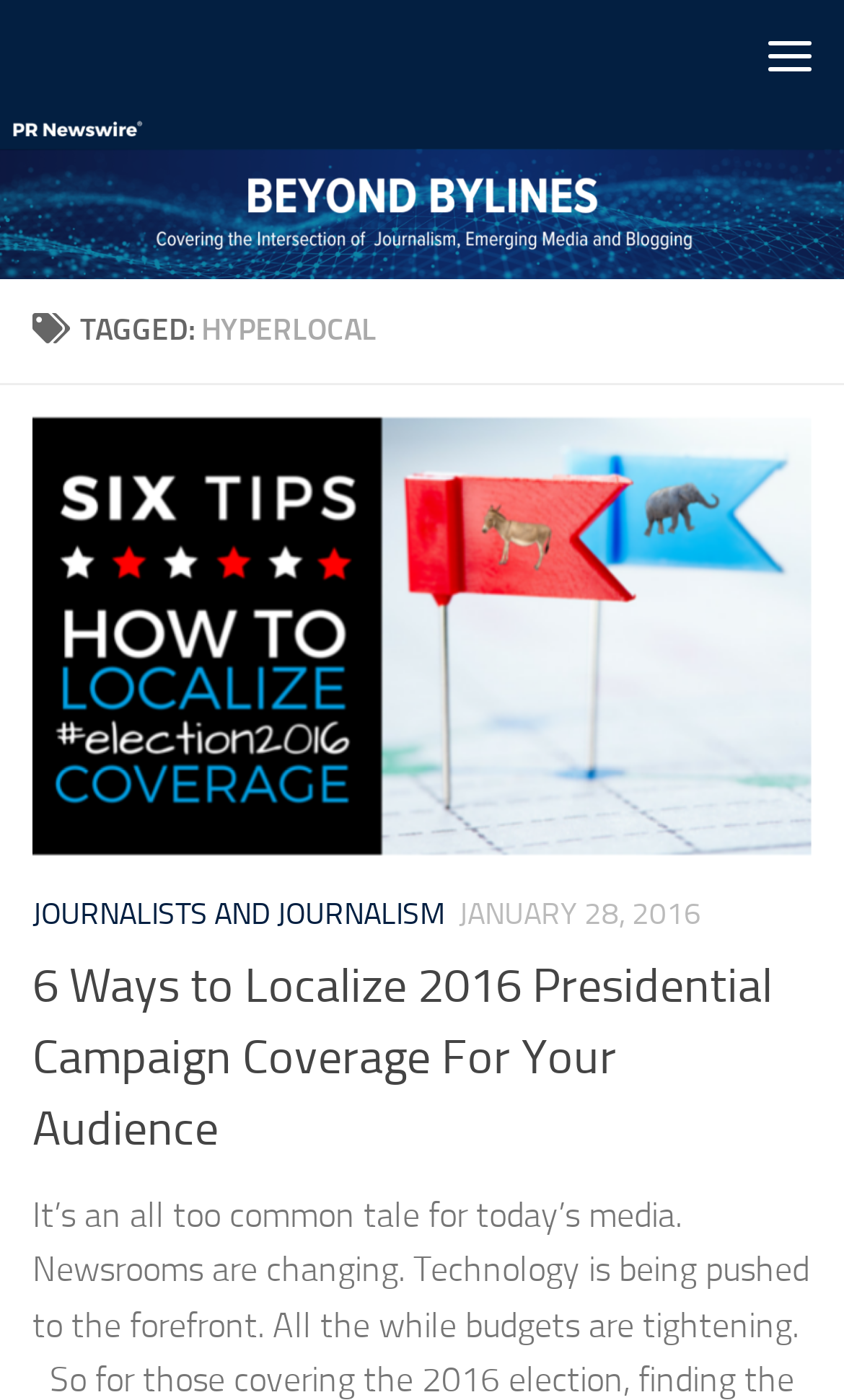What is the date of the article 'JOURNALISTS AND JOURNALISM'?
Can you provide a detailed and comprehensive answer to the question?

The date of the article 'JOURNALISTS AND JOURNALISM' is 'JANUARY 28, 2016' as indicated by the time element next to the article link.